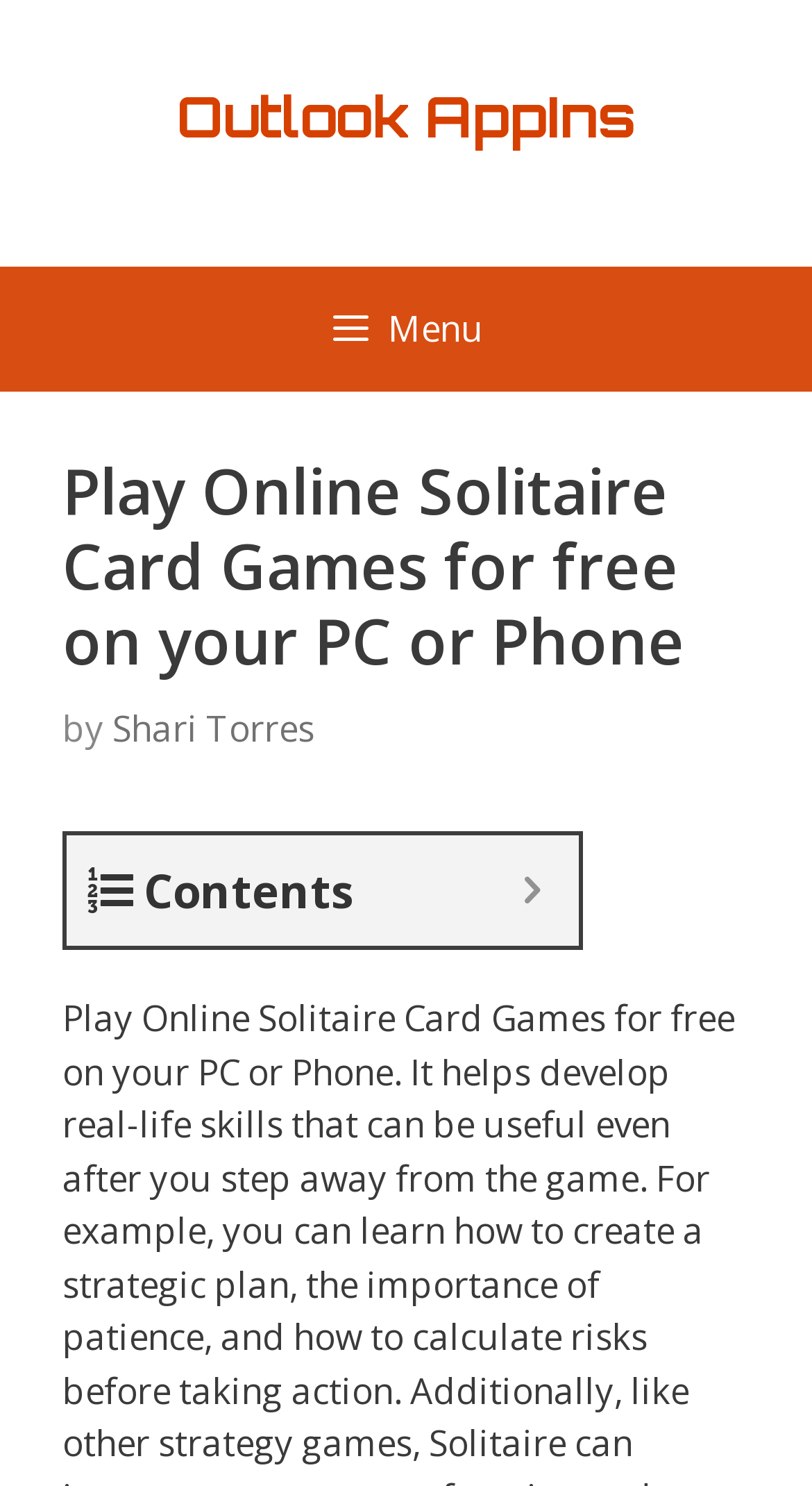What is the name of the author?
Please provide a detailed answer to the question.

By looking at the header section, I found a link with the text 'Shari Torres' which is likely to be the author's name.